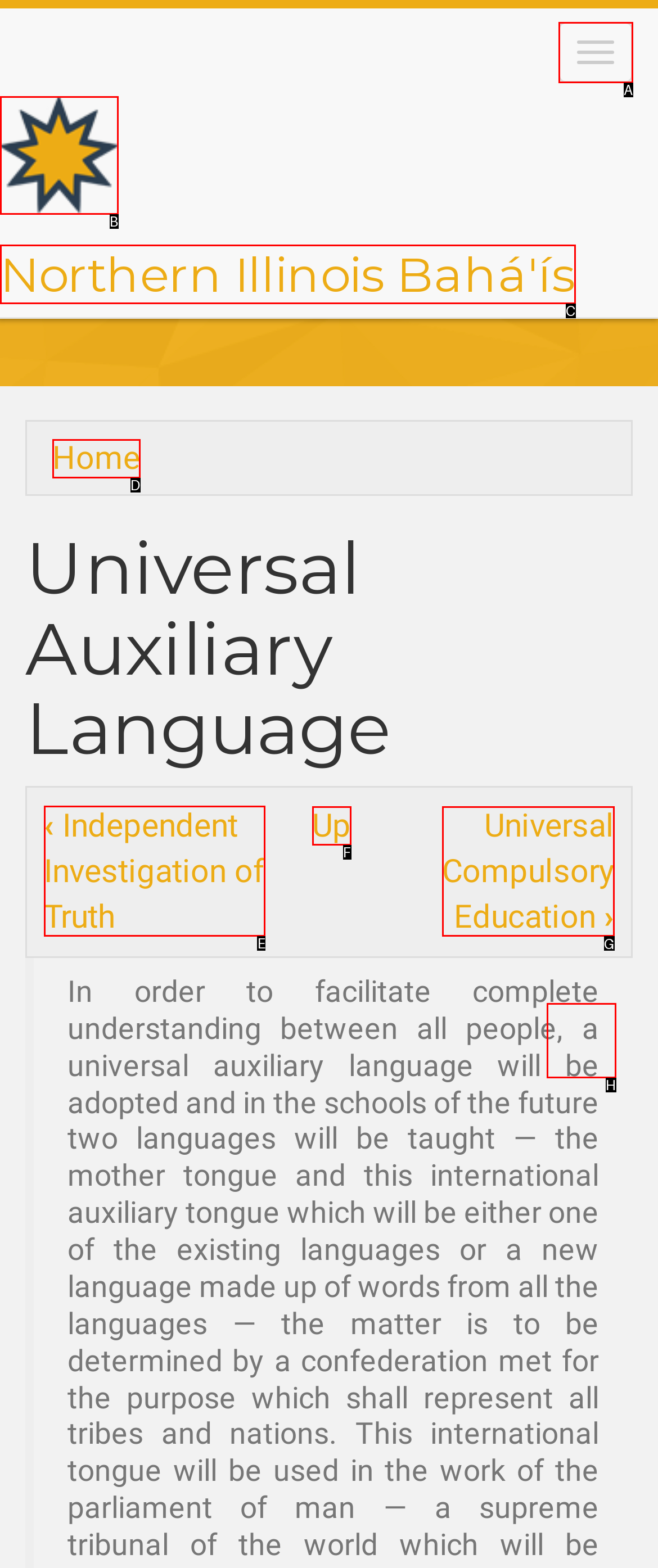Identify the correct UI element to click for this instruction: Click the '‹ Independent Investigation of Truth' link
Respond with the appropriate option's letter from the provided choices directly.

E